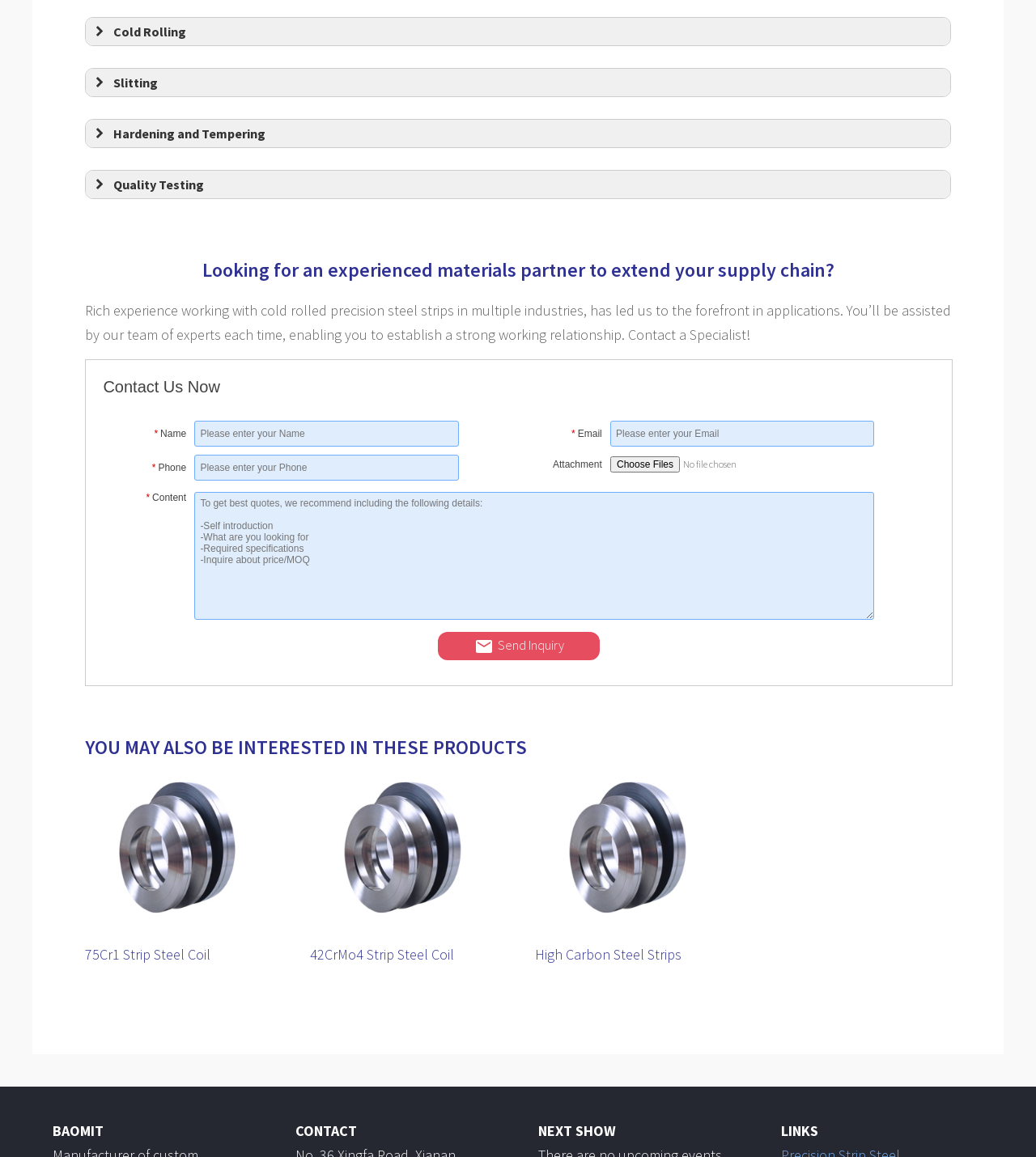Please identify the bounding box coordinates of the clickable element to fulfill the following instruction: "Click the 75Cr1 Strip Steel Coil link". The coordinates should be four float numbers between 0 and 1, i.e., [left, top, right, bottom].

[0.082, 0.817, 0.203, 0.833]